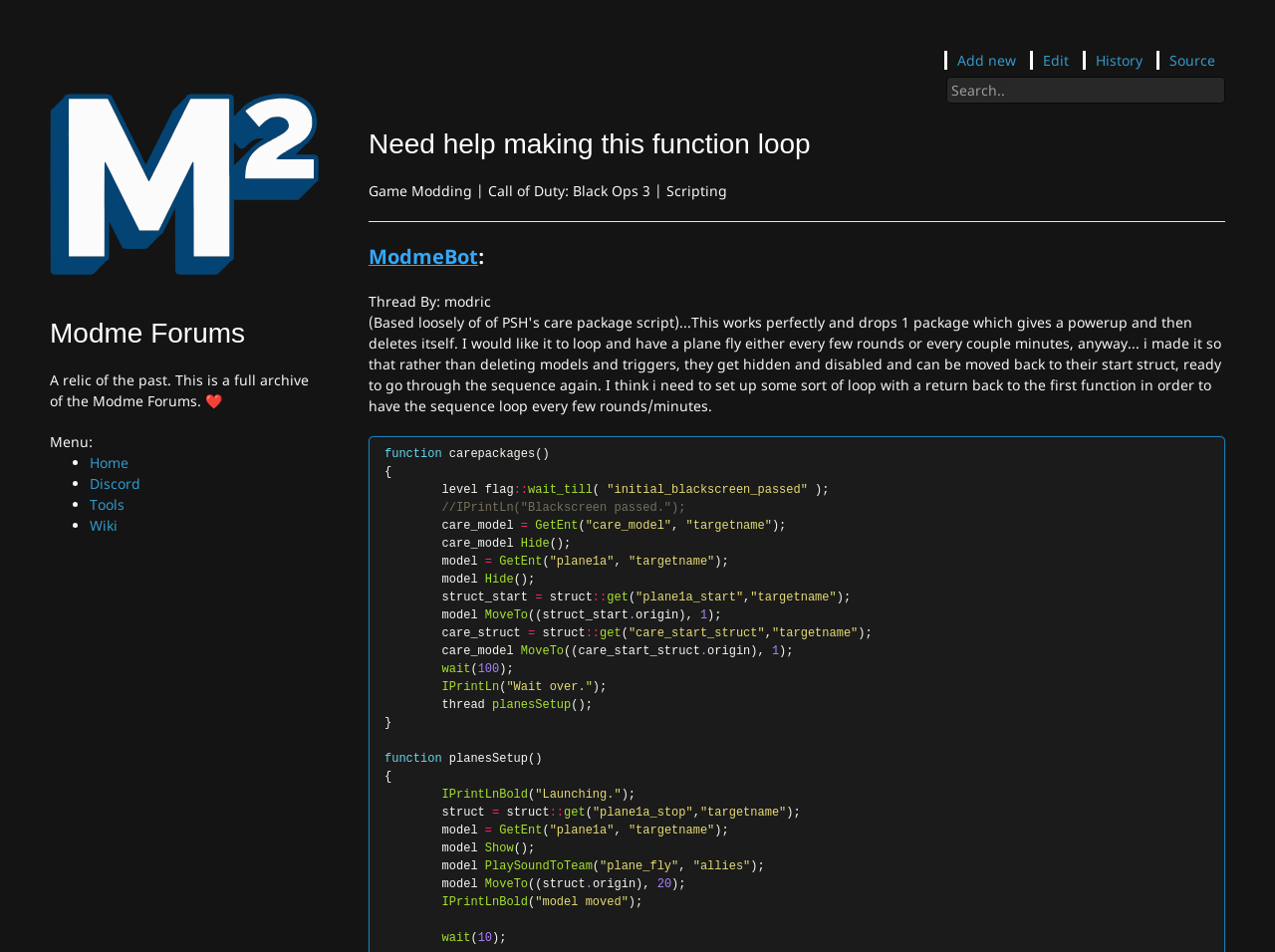How many links are in the menu?
Offer a detailed and exhaustive answer to the question.

The menu is located at the top of the webpage and contains links to 'Home', 'Discord', 'Tools', 'Wiki', and 'Add new'. Therefore, there are 5 links in the menu.